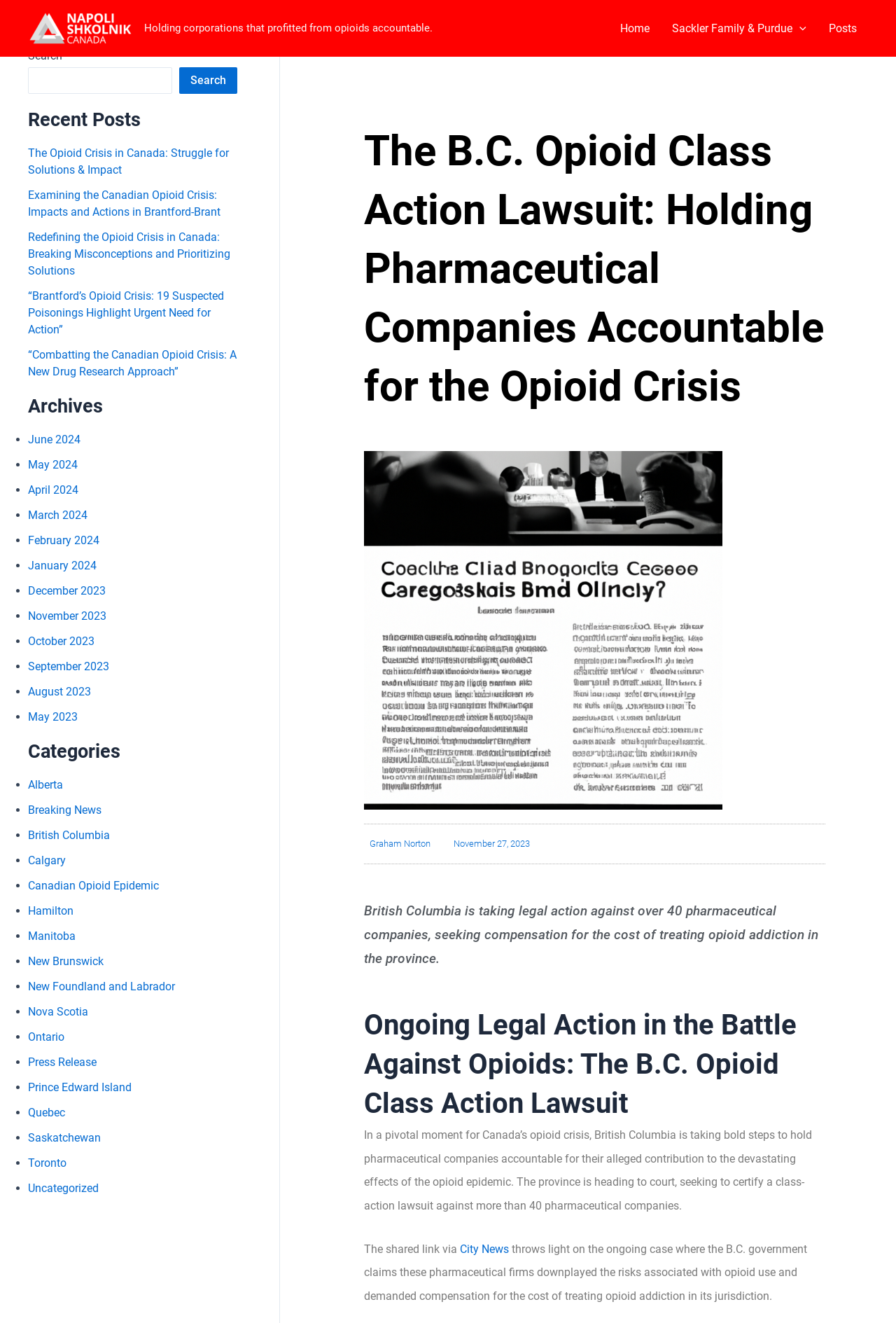Pinpoint the bounding box coordinates of the clickable area necessary to execute the following instruction: "View archives for June 2024". The coordinates should be given as four float numbers between 0 and 1, namely [left, top, right, bottom].

[0.031, 0.327, 0.09, 0.337]